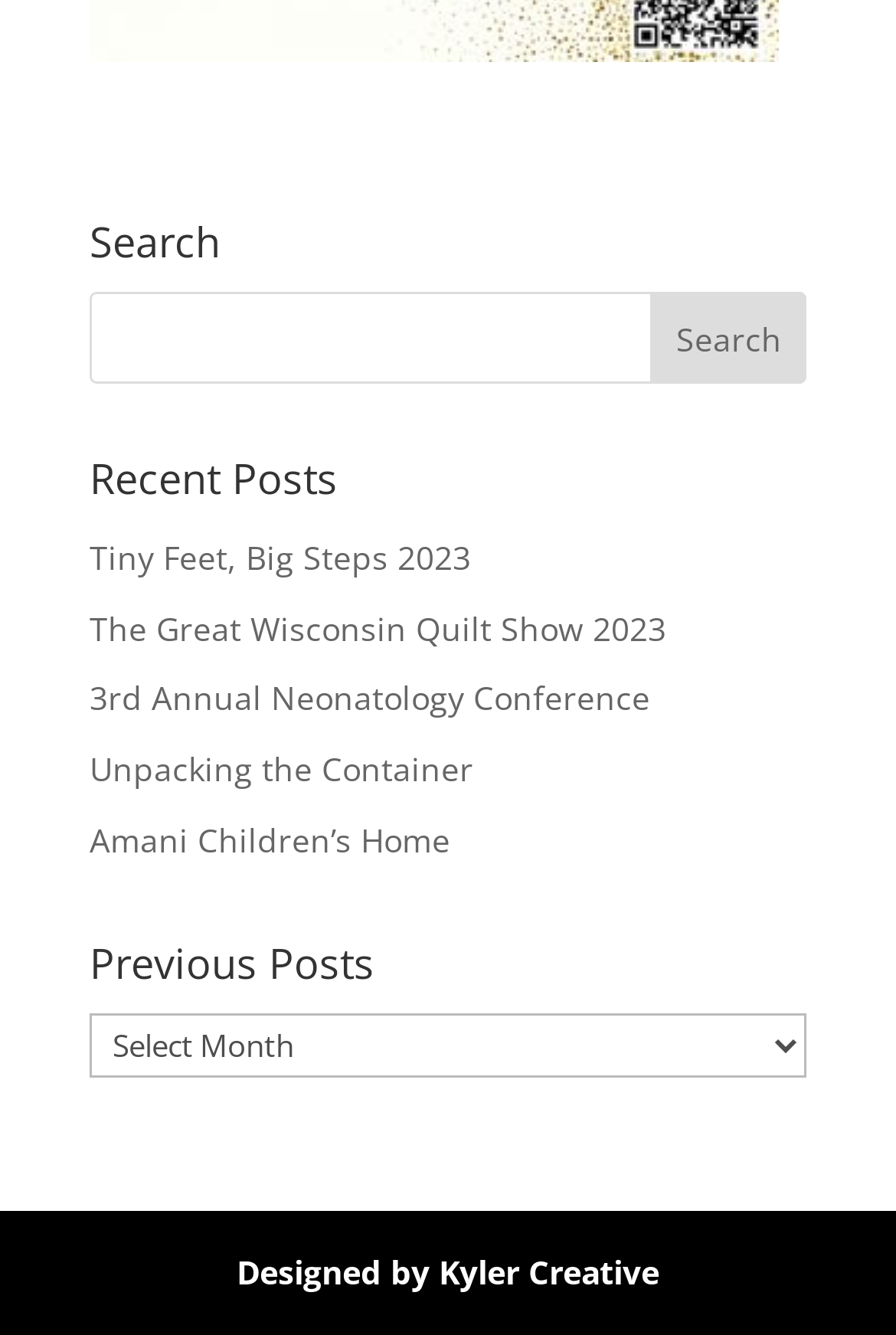Pinpoint the bounding box coordinates of the area that must be clicked to complete this instruction: "Check the website's designer".

[0.264, 0.936, 0.736, 0.969]